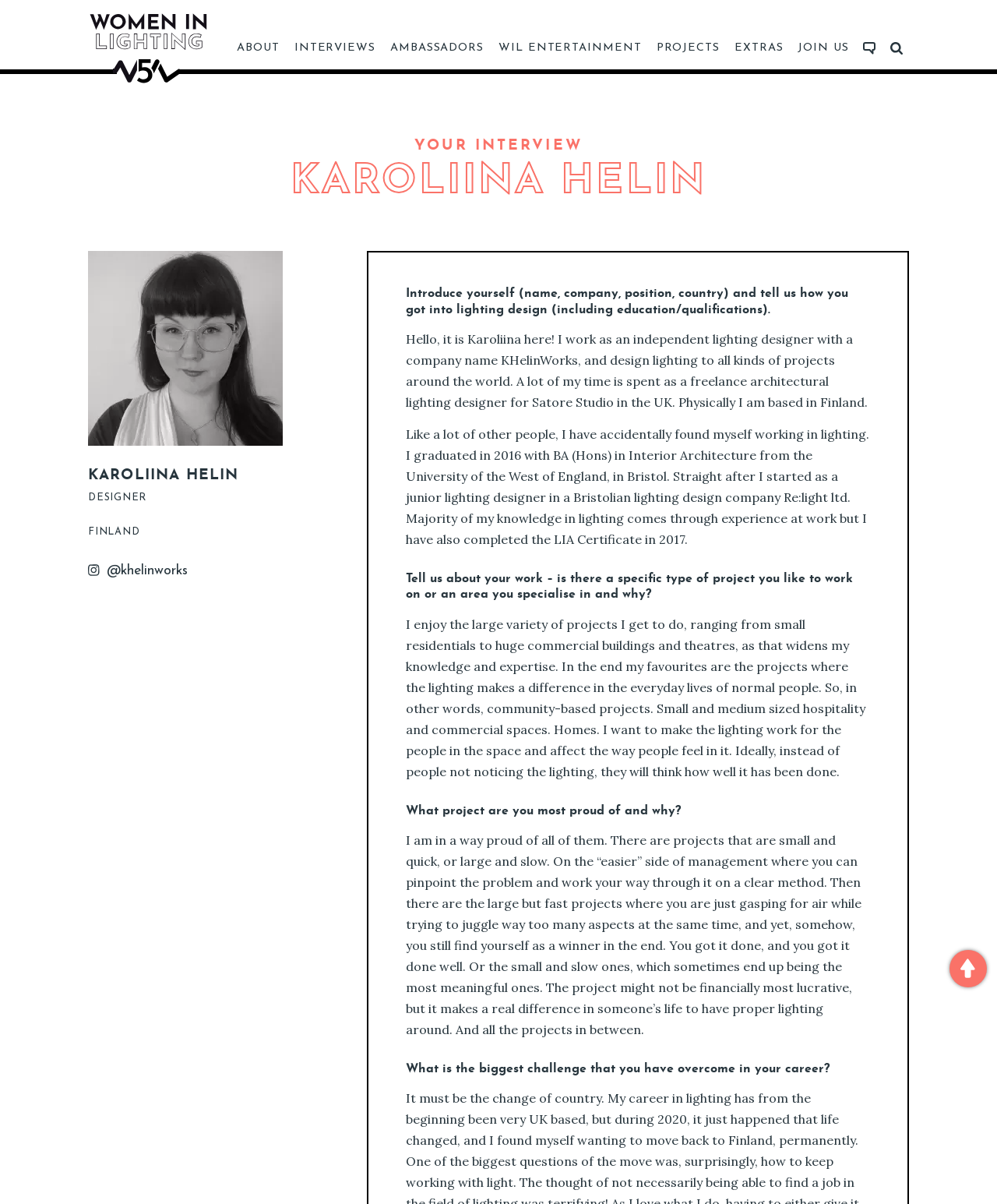Using a single word or phrase, answer the following question: 
What is the profession of the person being interviewed?

Lighting Designer